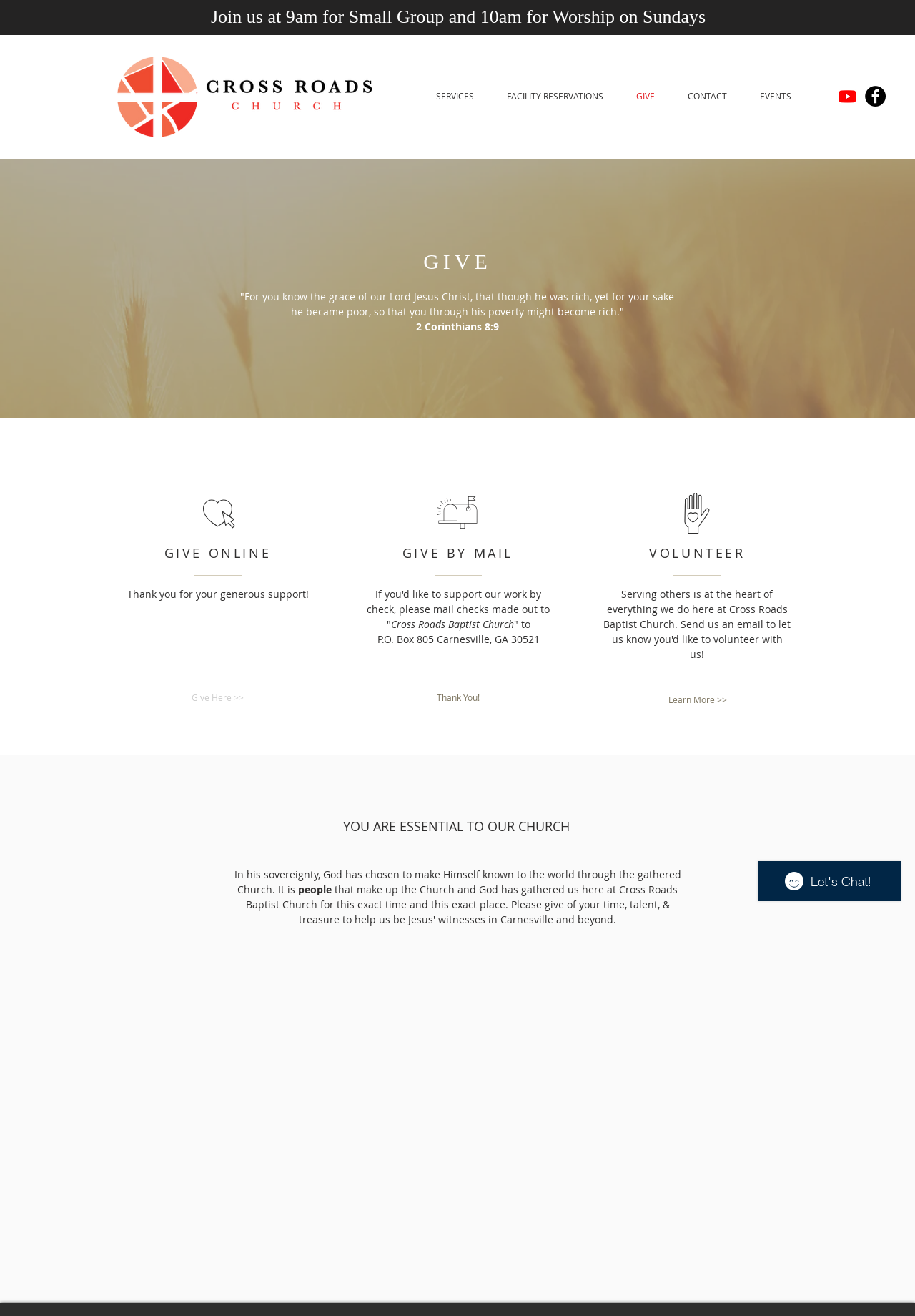What is the purpose of the 'GIVE' section?
Respond to the question with a well-detailed and thorough answer.

I found the answer by looking at the 'GIVE' section, which provides options for giving online or by mail. The section also includes a quote from the Bible and a message of thanks for generous support. Based on this content, I inferred that the purpose of the 'GIVE' section is to support the church.